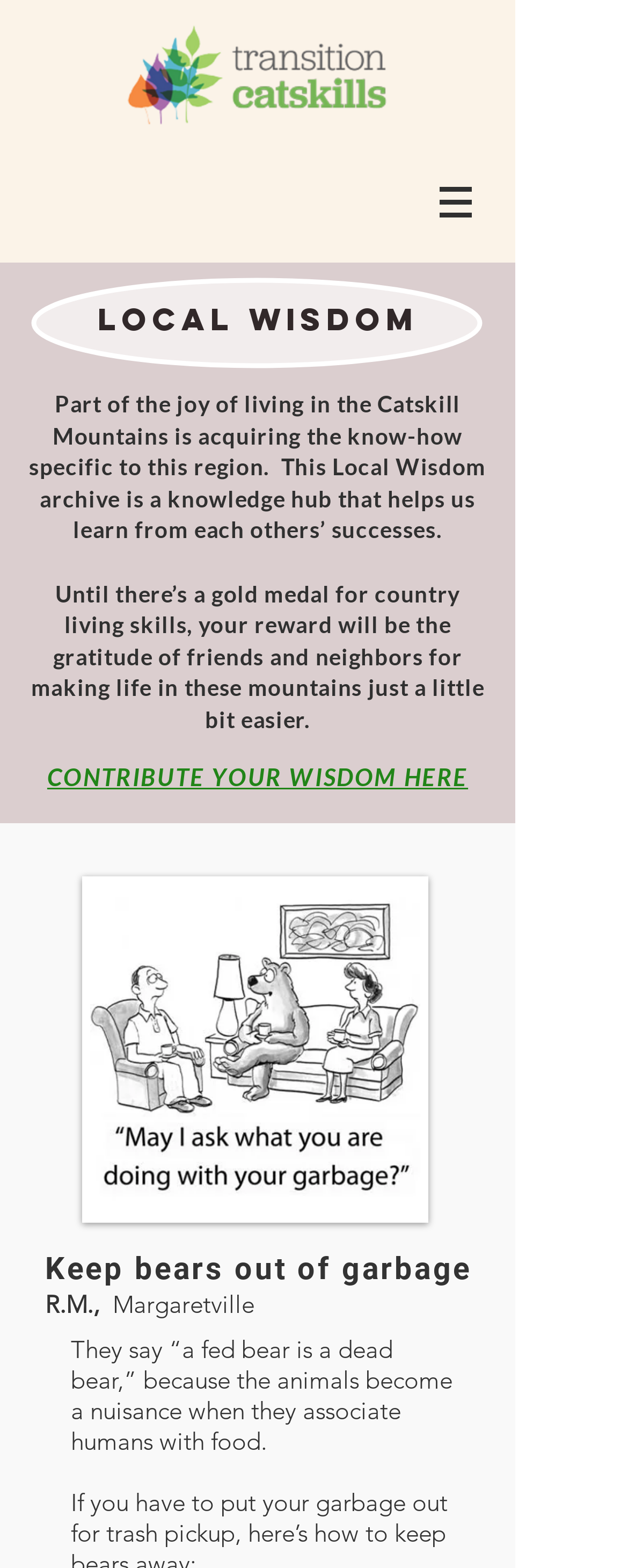What is the main topic of this webpage?
From the image, provide a succinct answer in one word or a short phrase.

Local Wisdom